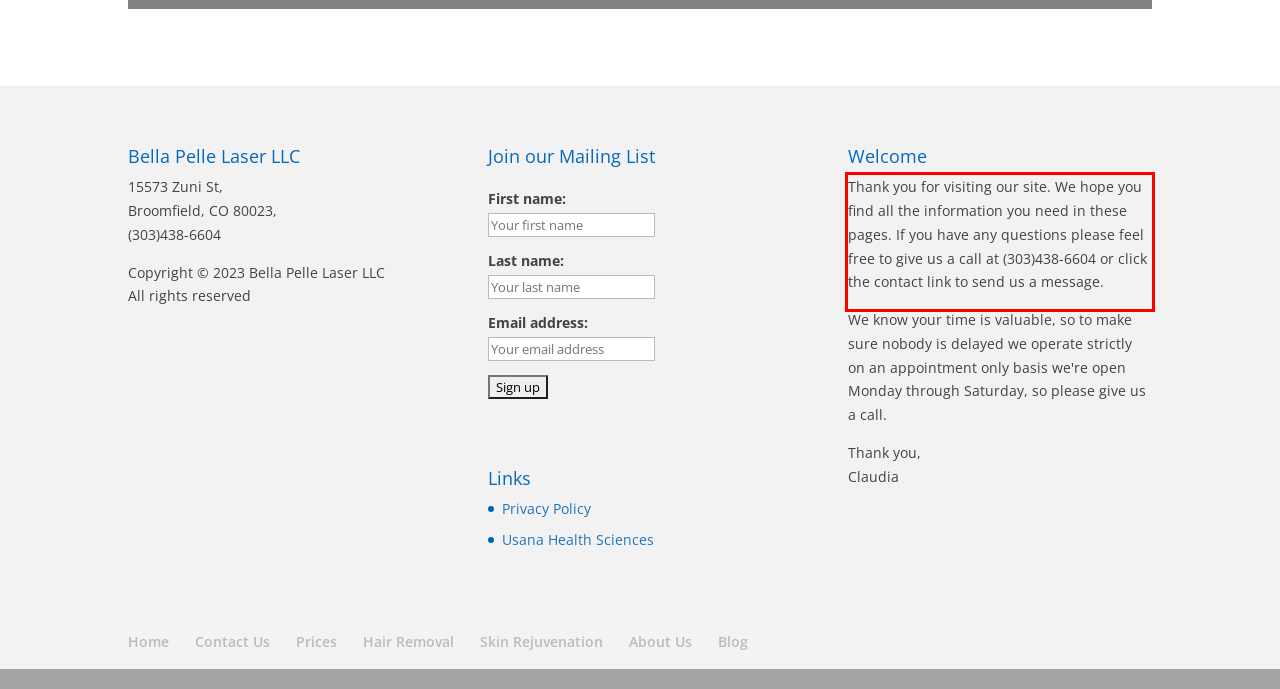View the screenshot of the webpage and identify the UI element surrounded by a red bounding box. Extract the text contained within this red bounding box.

Thank you for visiting our site. We hope you find all the information you need in these pages. If you have any questions please feel free to give us a call at (303)438-6604 or click the contact link to send us a message.